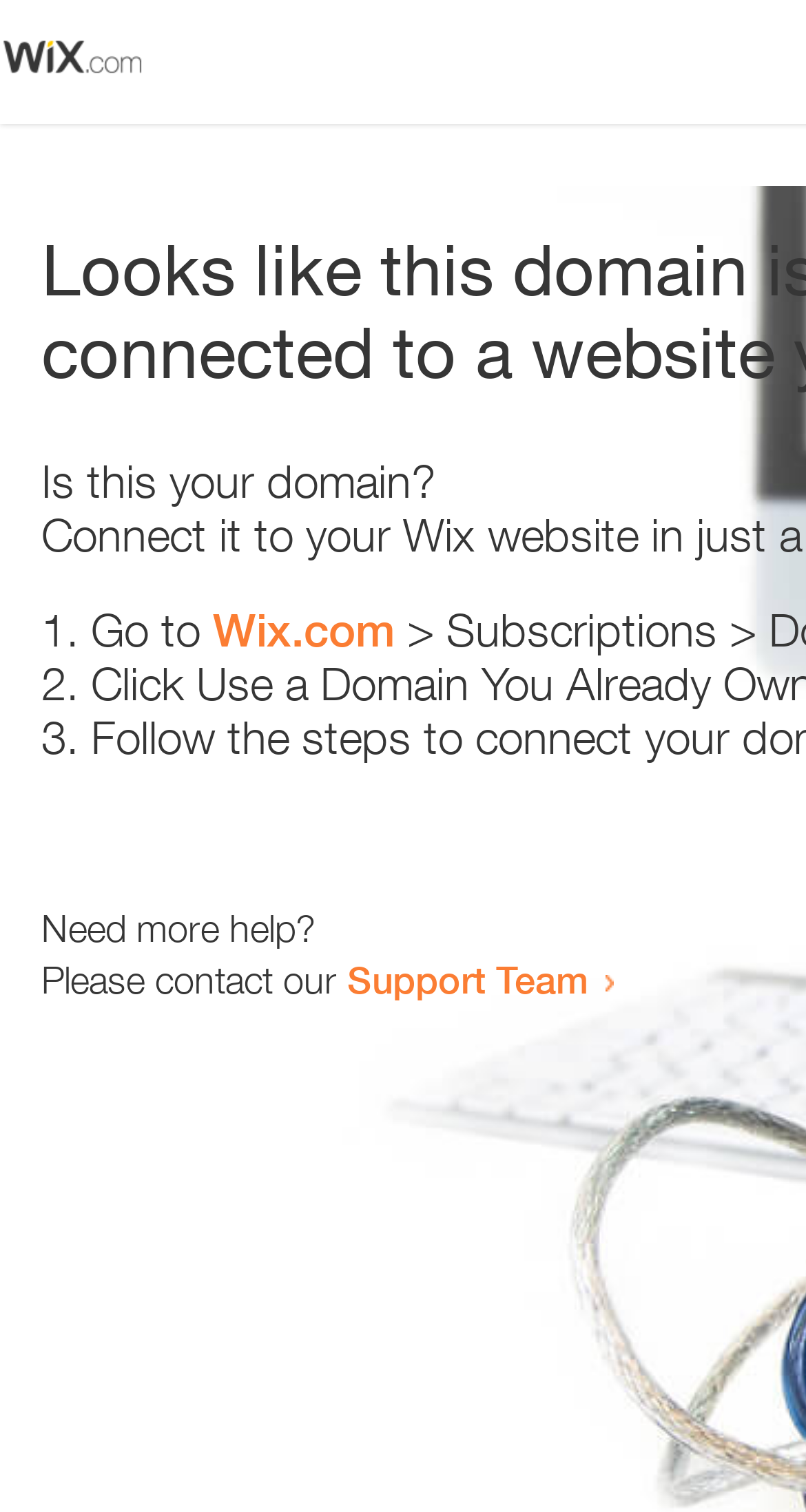How many list markers are present?
Respond with a short answer, either a single word or a phrase, based on the image.

3